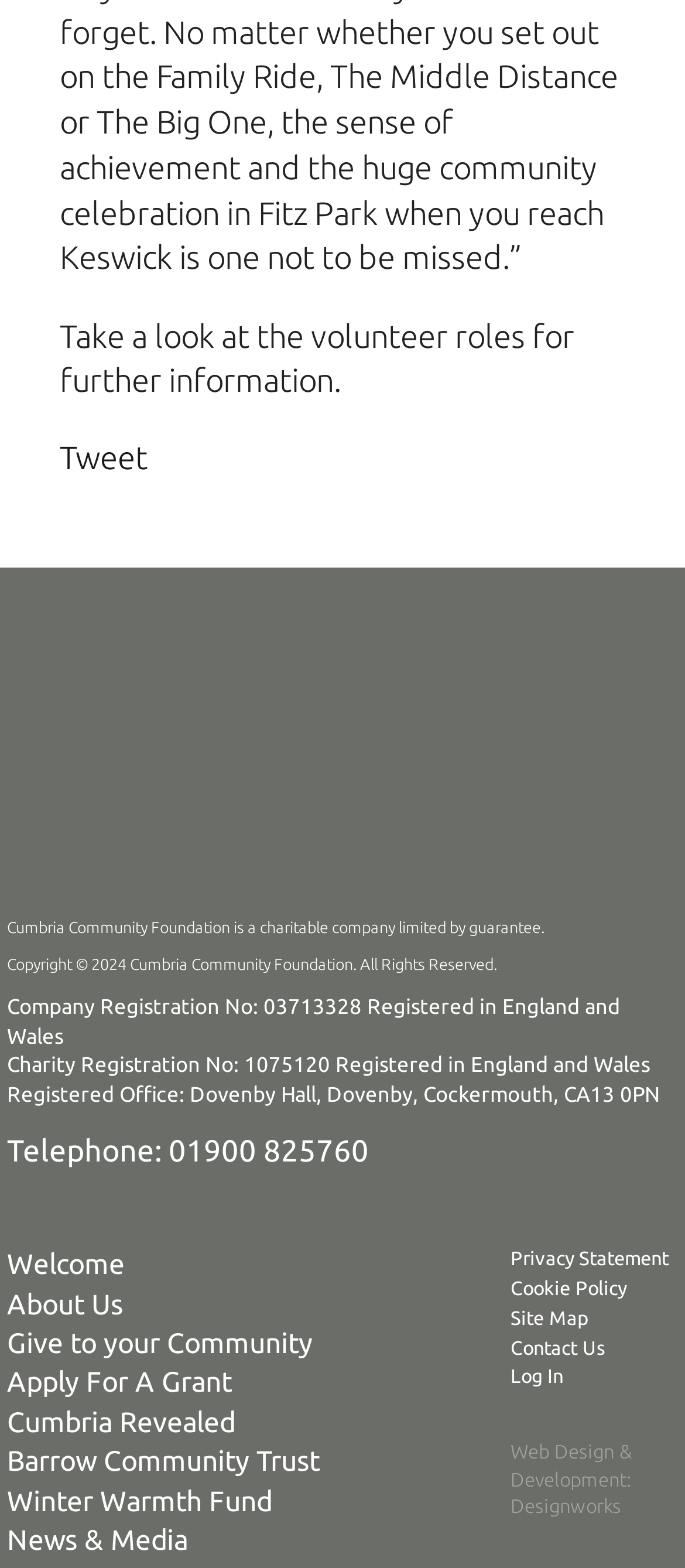Locate the bounding box coordinates of the clickable area to execute the instruction: "Click on the 'Tweet' link". Provide the coordinates as four float numbers between 0 and 1, represented as [left, top, right, bottom].

[0.087, 0.281, 0.215, 0.303]